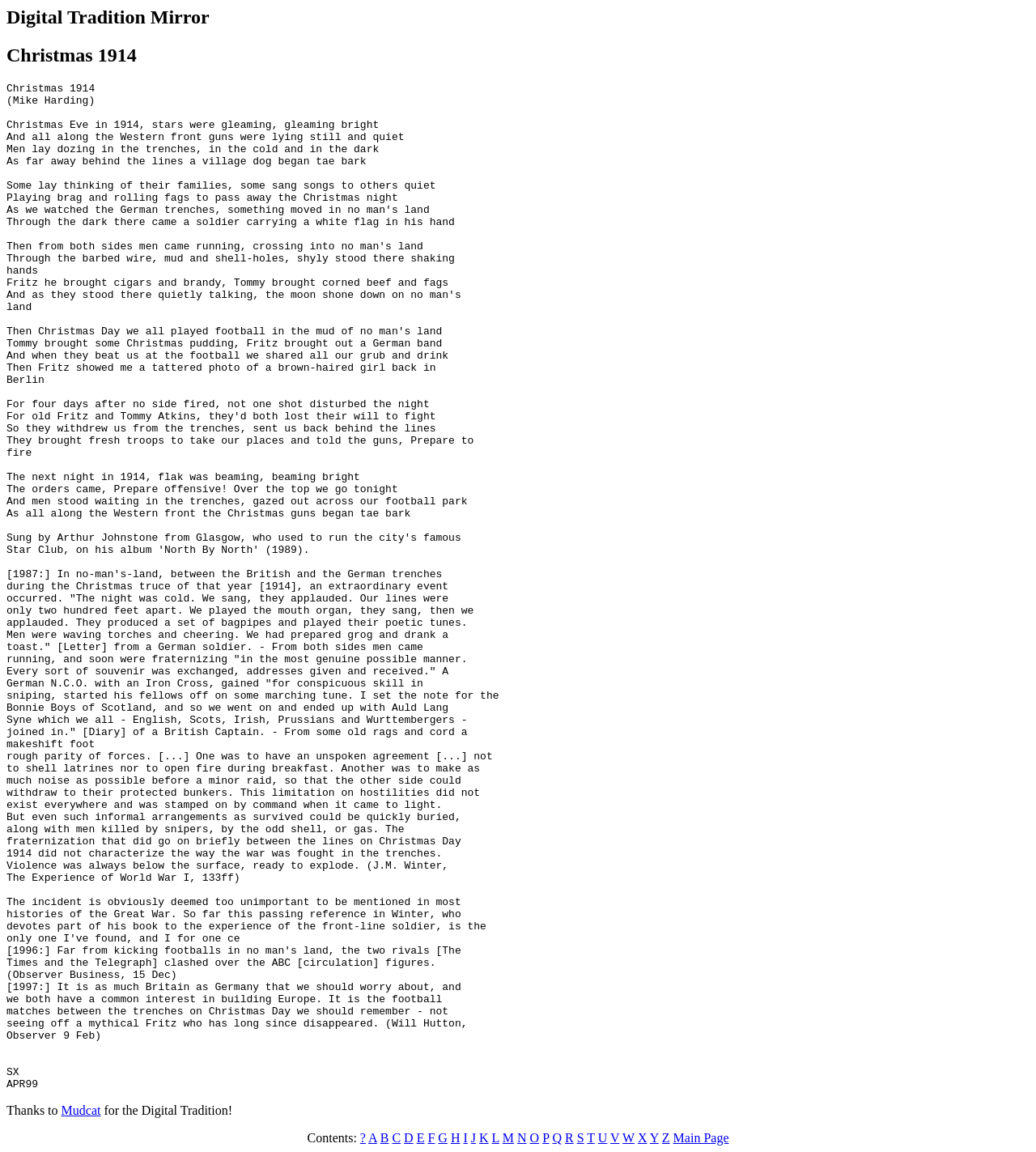Who sang the song 'Christmas 1914'?
Using the image, provide a concise answer in one word or a short phrase.

Arthur Johnstone